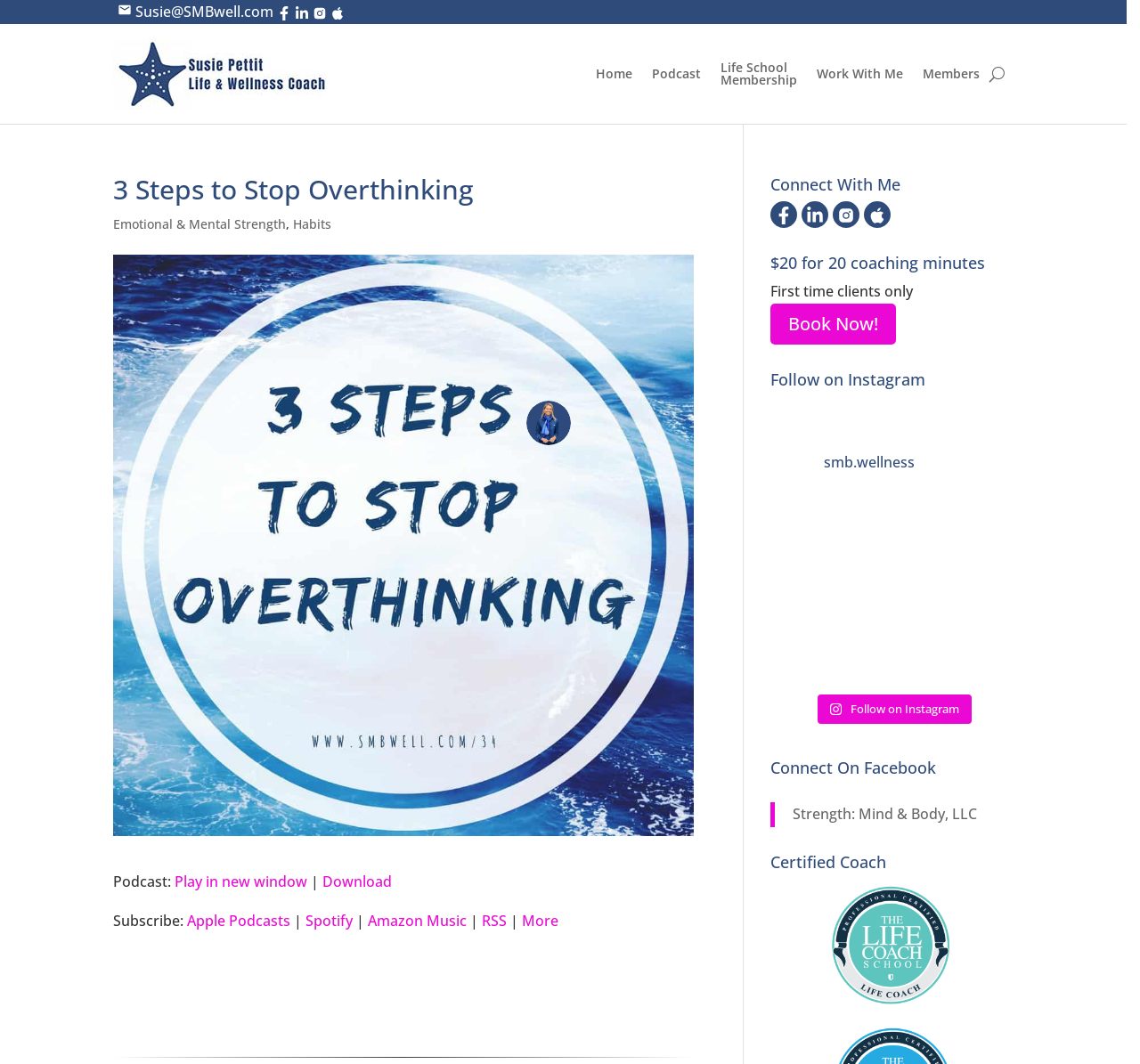What is the main title displayed on this webpage?

3 Steps to Stop Overthinking